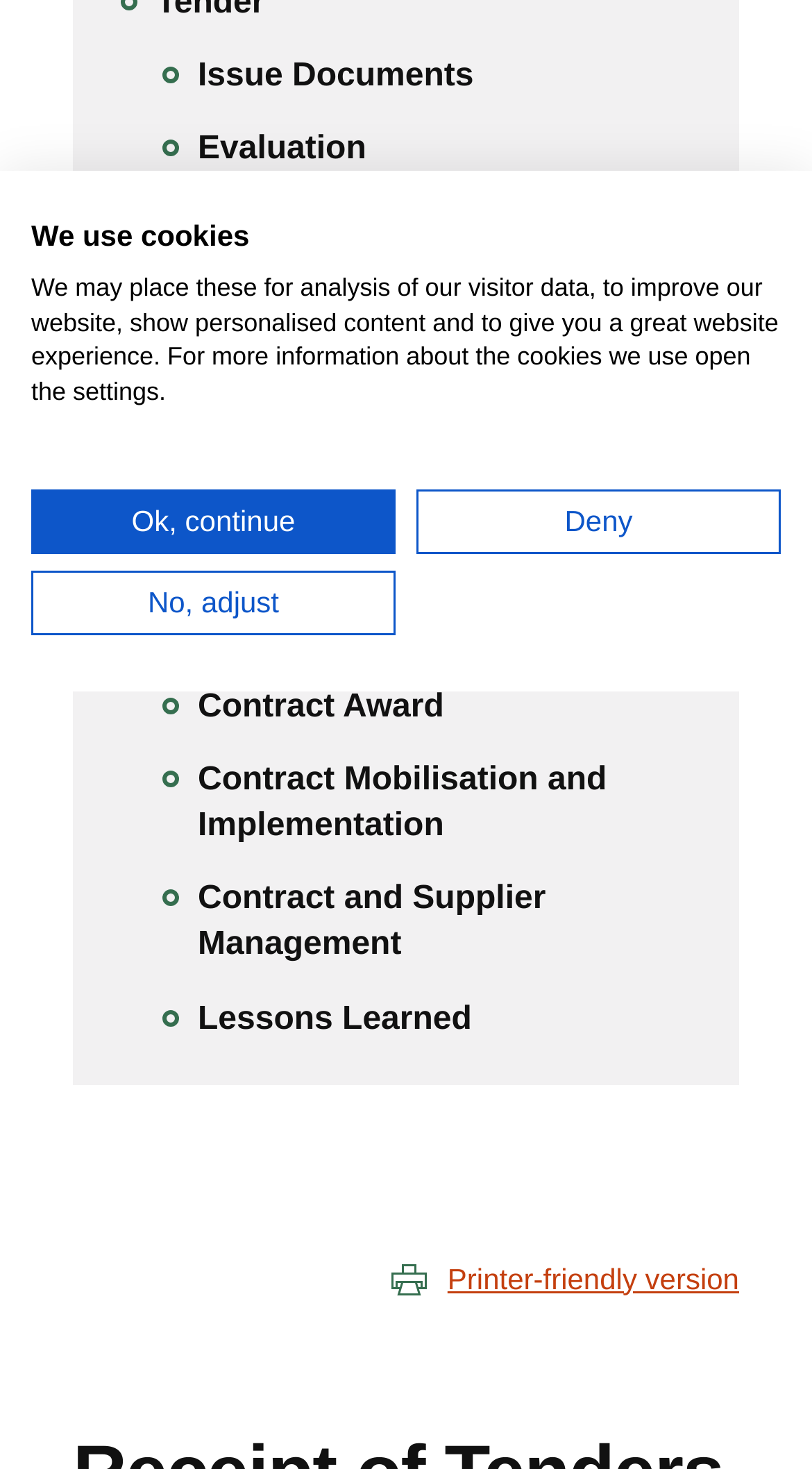Using the description "Issue Documents", locate and provide the bounding box of the UI element.

[0.231, 0.037, 0.844, 0.068]